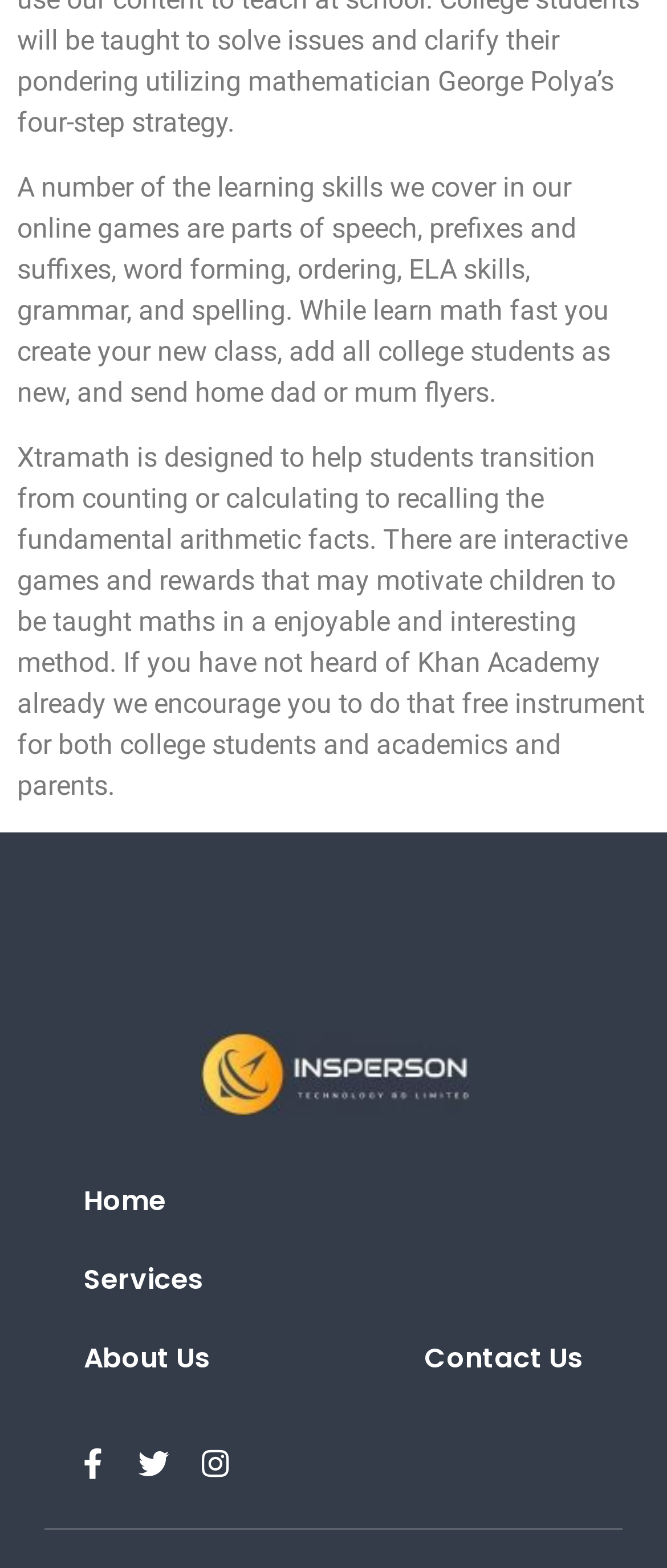Identify the bounding box coordinates of the clickable region necessary to fulfill the following instruction: "click the logo". The bounding box coordinates should be four float numbers between 0 and 1, i.e., [left, top, right, bottom].

[0.092, 0.657, 0.908, 0.719]